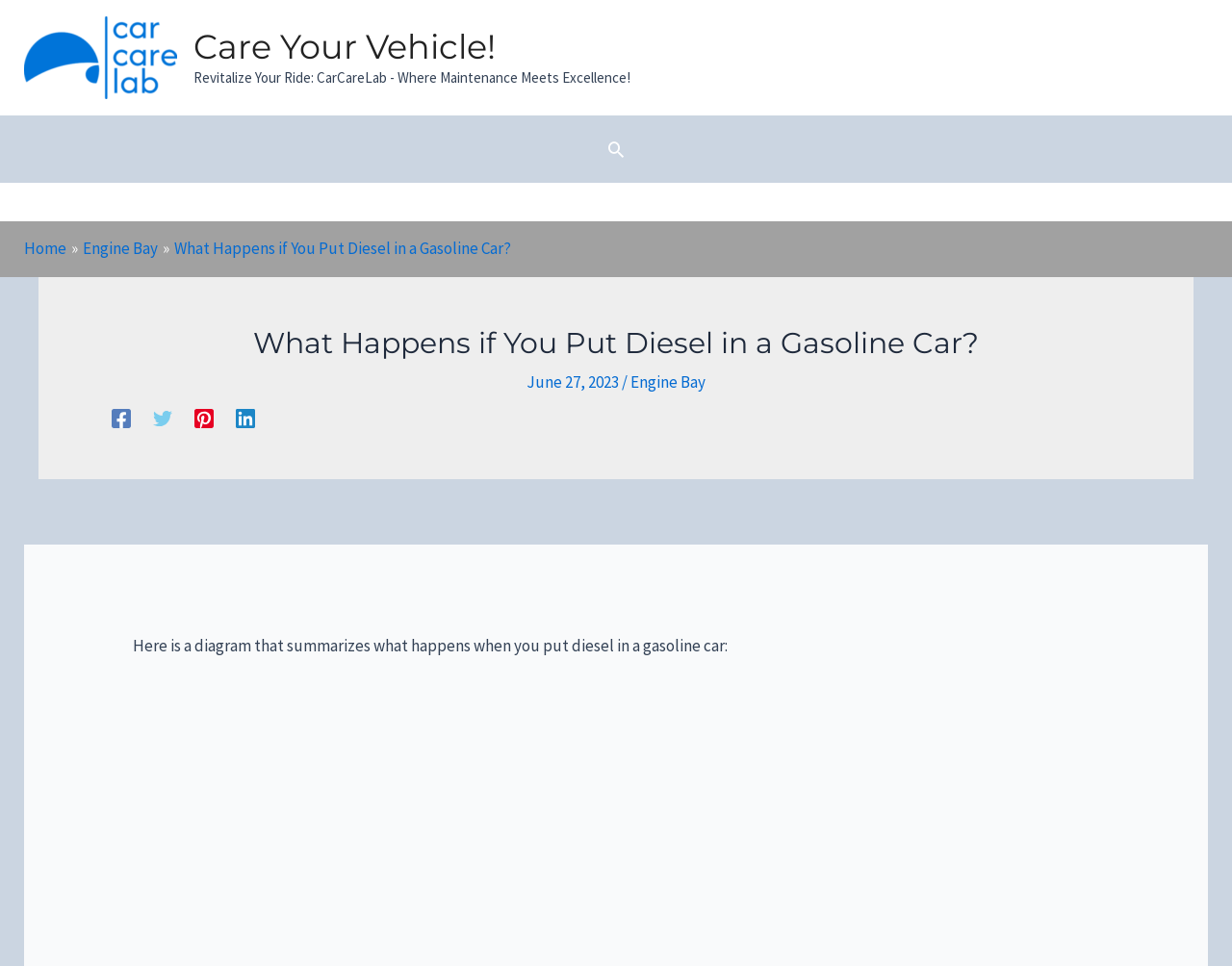Identify the bounding box coordinates of the region that needs to be clicked to carry out this instruction: "Go to 'Home' page". Provide these coordinates as four float numbers ranging from 0 to 1, i.e., [left, top, right, bottom].

[0.02, 0.246, 0.054, 0.268]